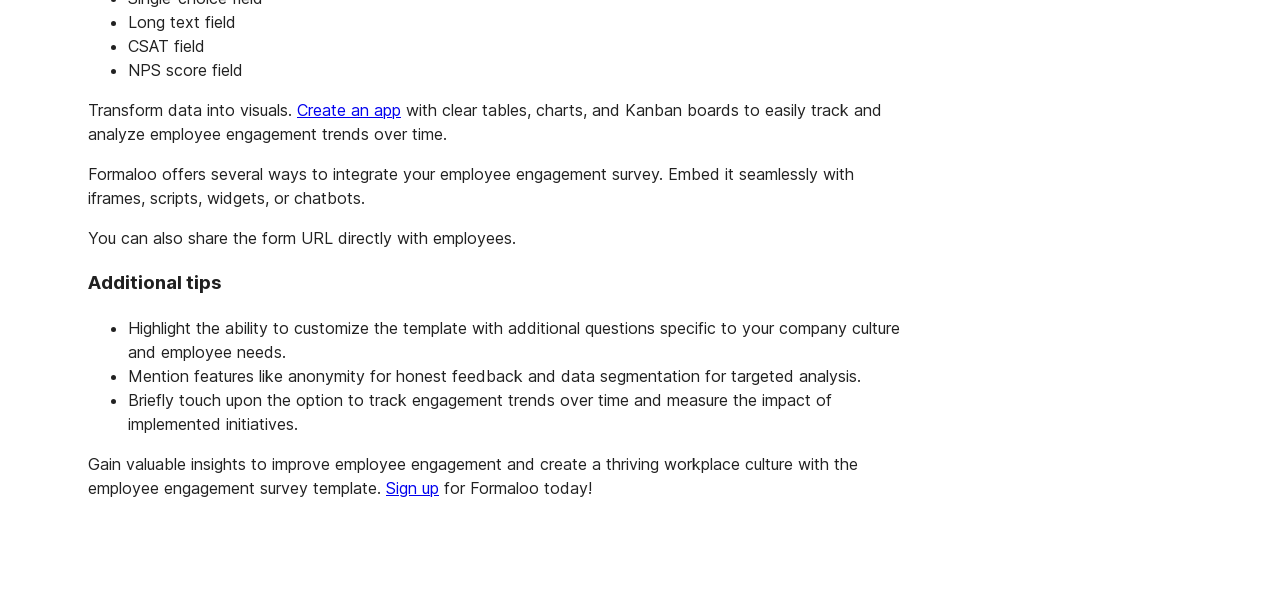What is the benefit of tracking engagement trends?
From the image, respond using a single word or phrase.

Measure impact